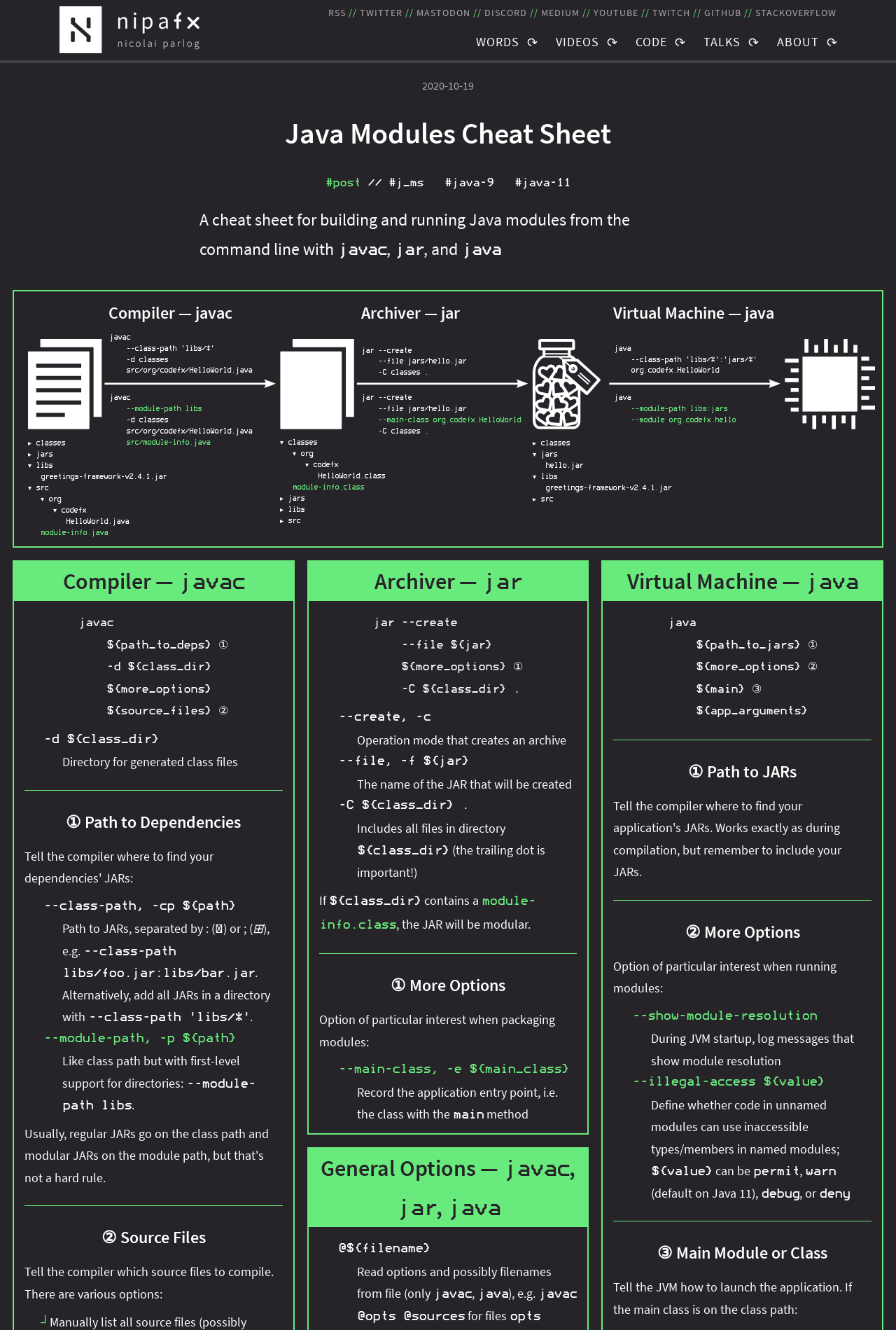Identify the bounding box coordinates of the clickable section necessary to follow the following instruction: "Read the latest blog posts". The coordinates should be presented as four float numbers from 0 to 1, i.e., [left, top, right, bottom].

[0.531, 0.075, 0.616, 0.087]